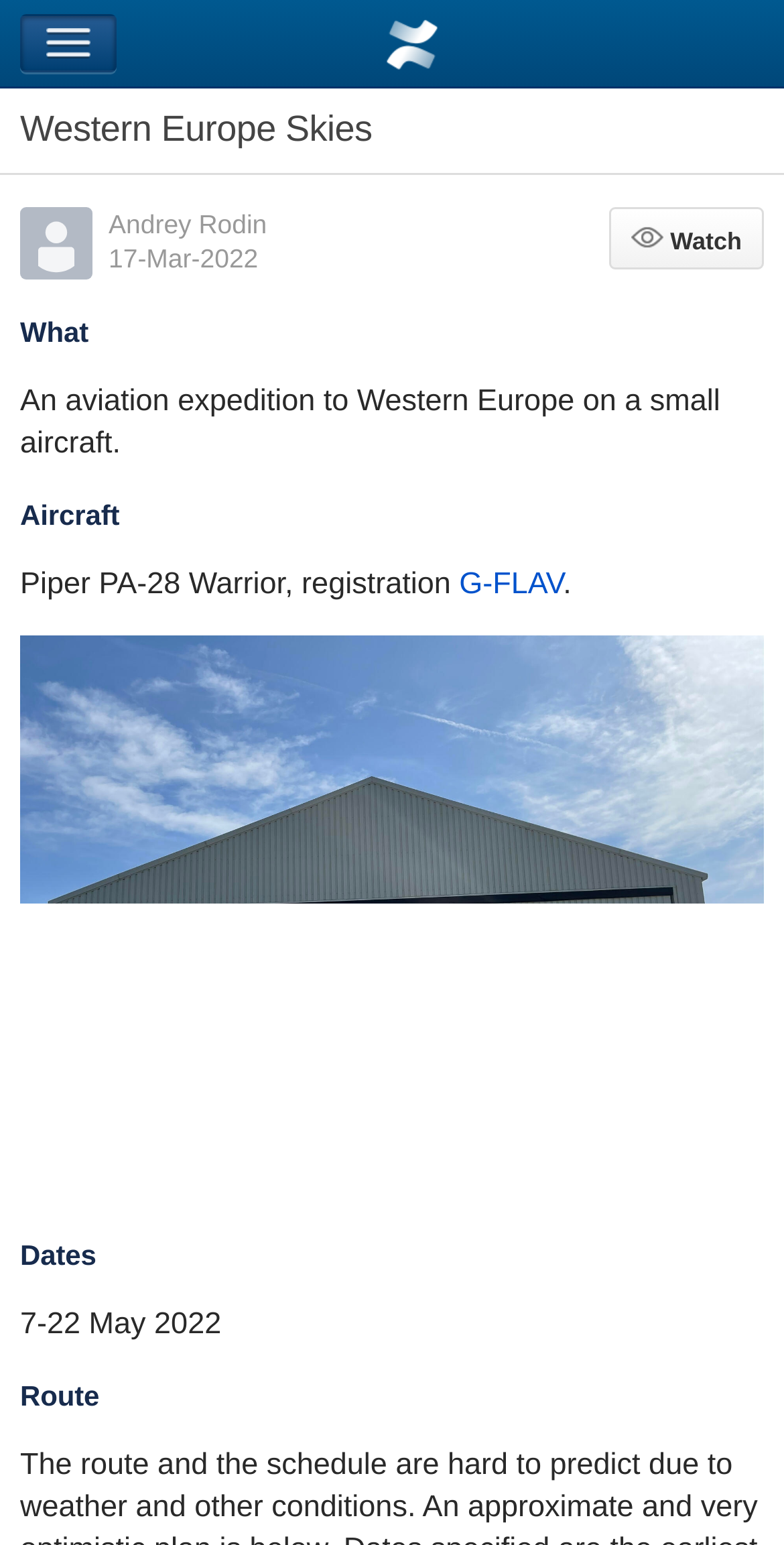What is the name of the author?
Examine the image and give a concise answer in one word or a short phrase.

Andrey Rodin